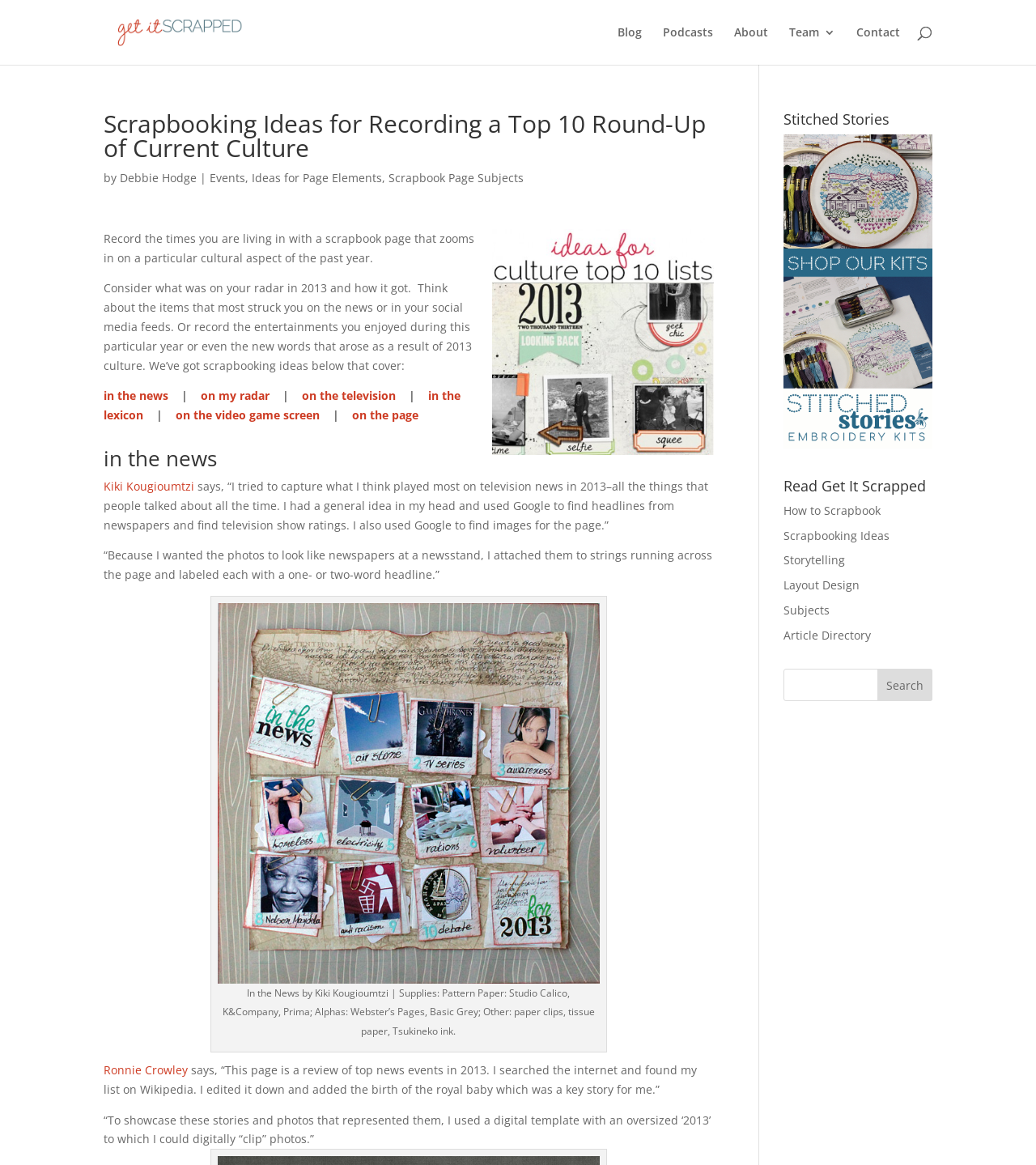Given the element description Team, specify the bounding box coordinates of the corresponding UI element in the format (top-left x, top-left y, bottom-right x, bottom-right y). All values must be between 0 and 1.

[0.762, 0.023, 0.806, 0.056]